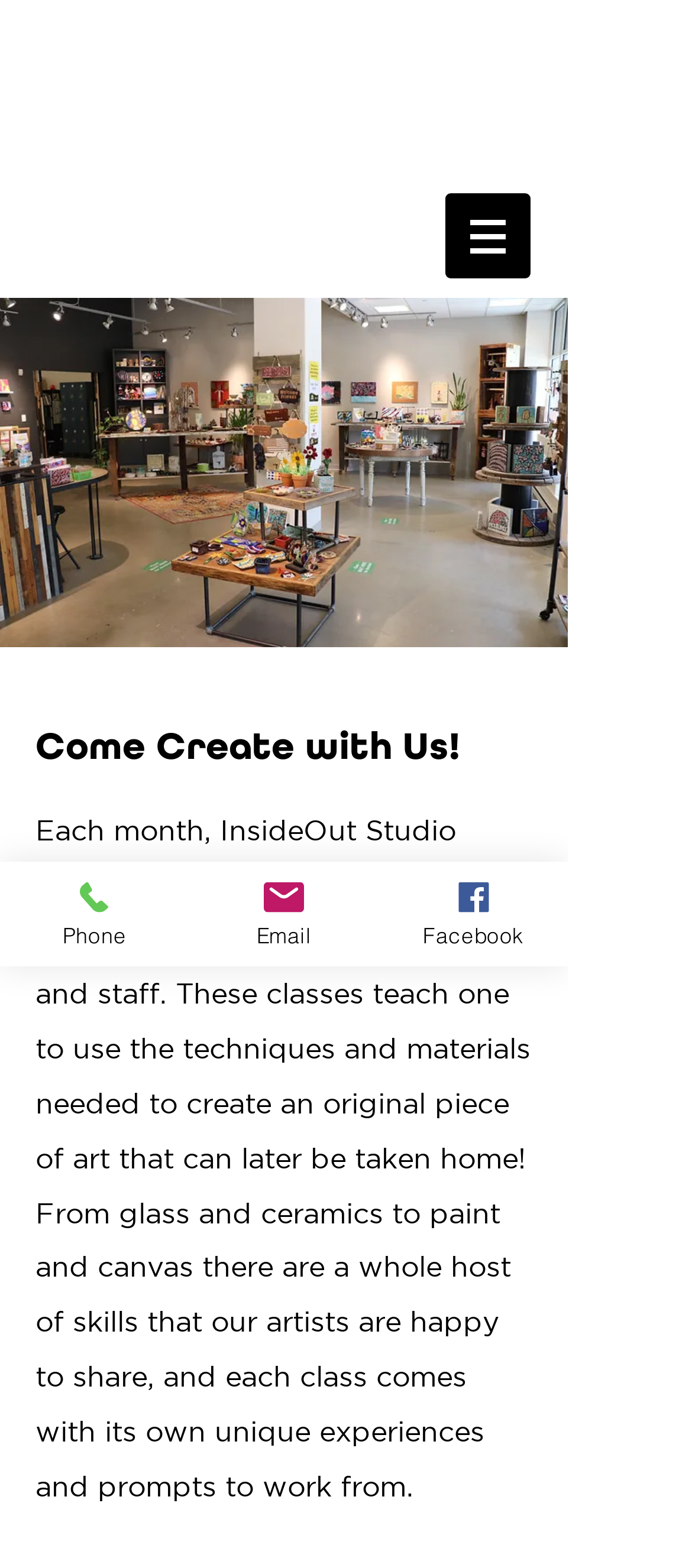How can users contact InsideOut Studio?
Look at the screenshot and provide an in-depth answer.

The webpage provides three ways for users to contact InsideOut Studio: by phone, email, or through their Facebook page. These contact methods are represented by icons and links at the bottom of the webpage.